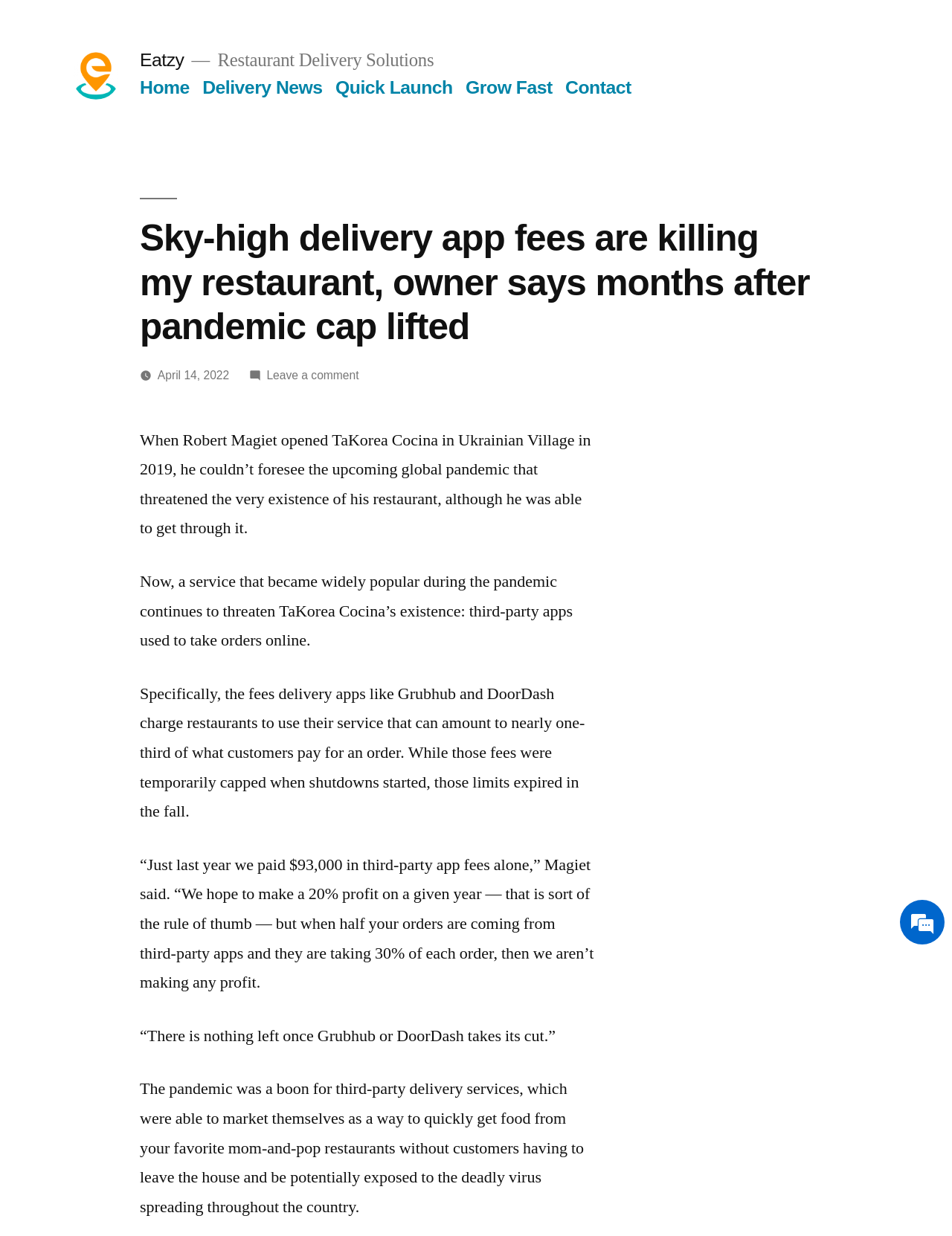Find the bounding box coordinates of the area to click in order to follow the instruction: "Click on the Eatzy link".

[0.075, 0.042, 0.125, 0.081]